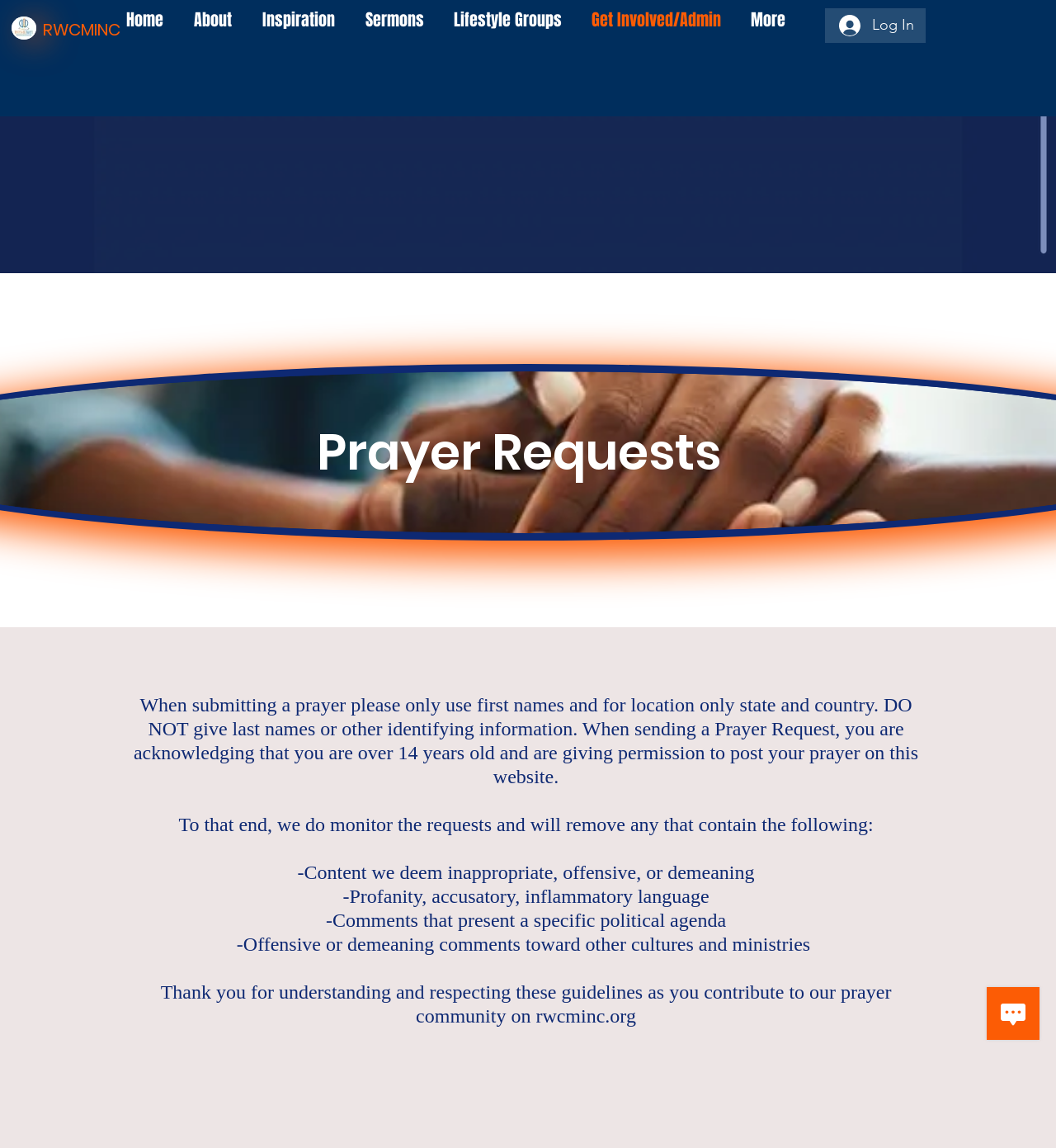Please mark the clickable region by giving the bounding box coordinates needed to complete this instruction: "Get in touch through Wix Chat".

[0.927, 0.853, 1.0, 0.92]